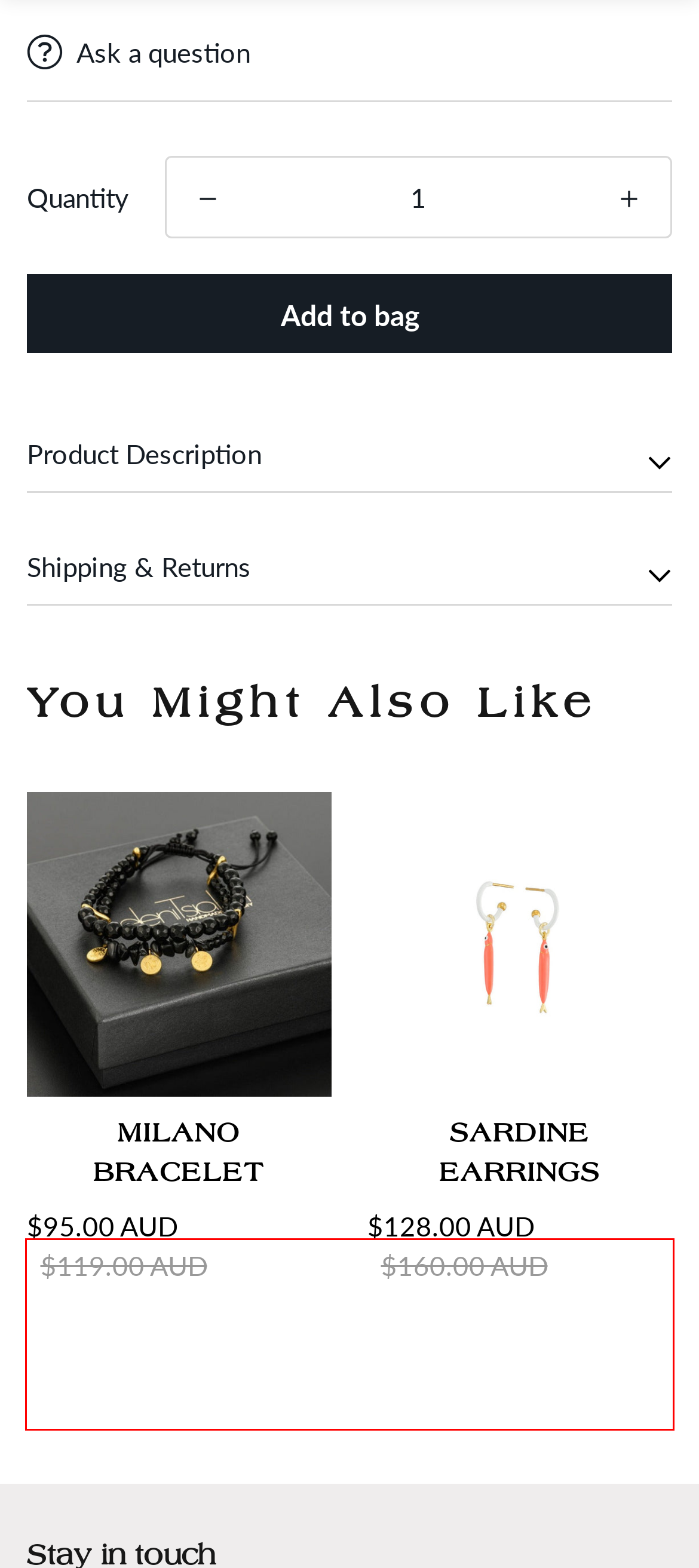From the provided screenshot, extract the text content that is enclosed within the red bounding box.

The intricate design captures the essence of sophistication, as the volcanic lava stones add an element of raw mystique while the dazzling crystal stones bring a touch of luxurious sparkle.